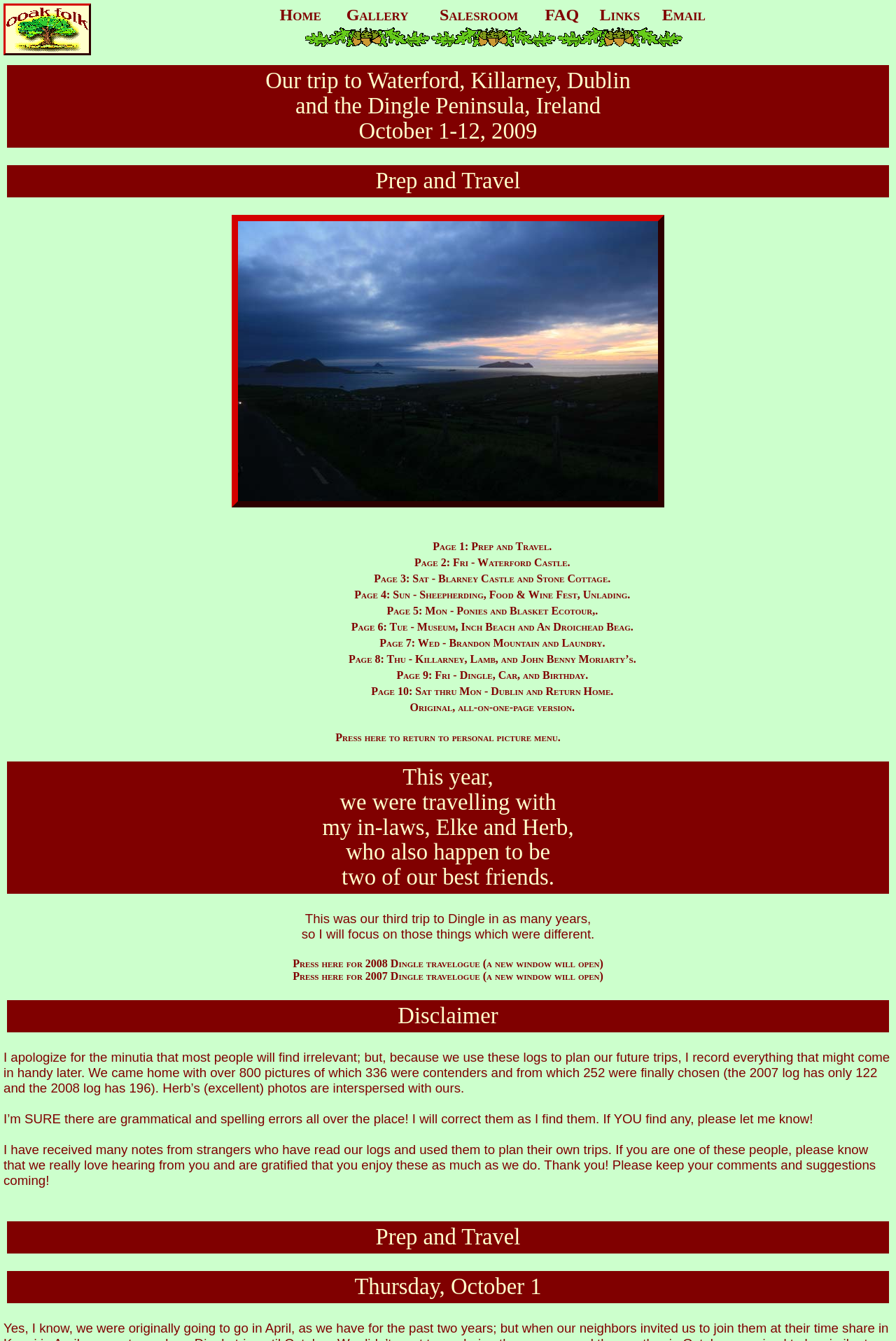What is the topic of the trip journal?
Utilize the image to construct a detailed and well-explained answer.

I read the heading 'Our trip to Waterford, Killarney, Dublin and the Dingle Peninsula, Ireland October 1-12, 2009' and inferred that the topic of the trip journal is a trip to Ireland.